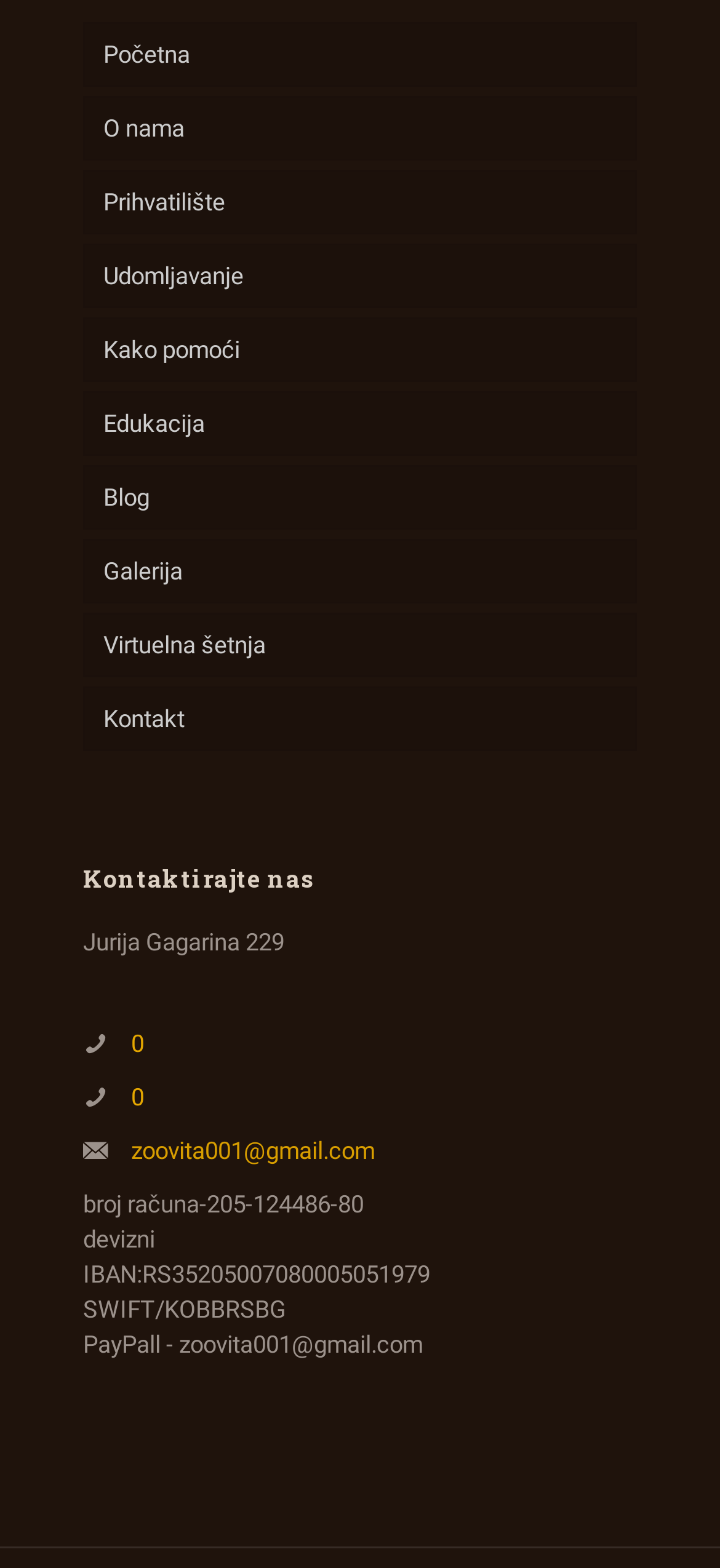How many links are in the top menu?
Provide a concise answer using a single word or phrase based on the image.

9